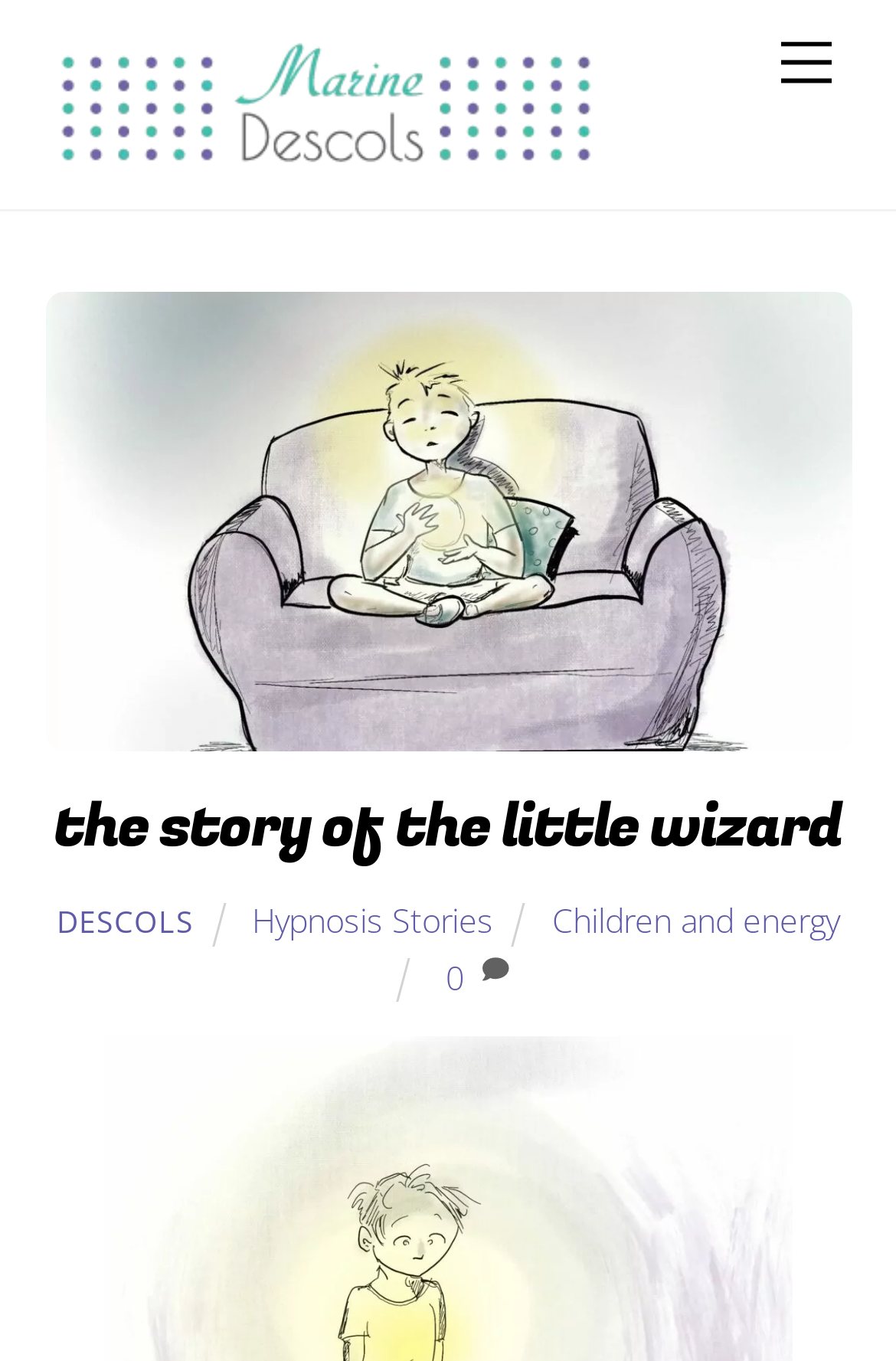Find the bounding box coordinates of the element to click in order to complete this instruction: "Explore 'Hypnosis Stories'". The bounding box coordinates must be four float numbers between 0 and 1, denoted as [left, top, right, bottom].

[0.281, 0.661, 0.551, 0.693]